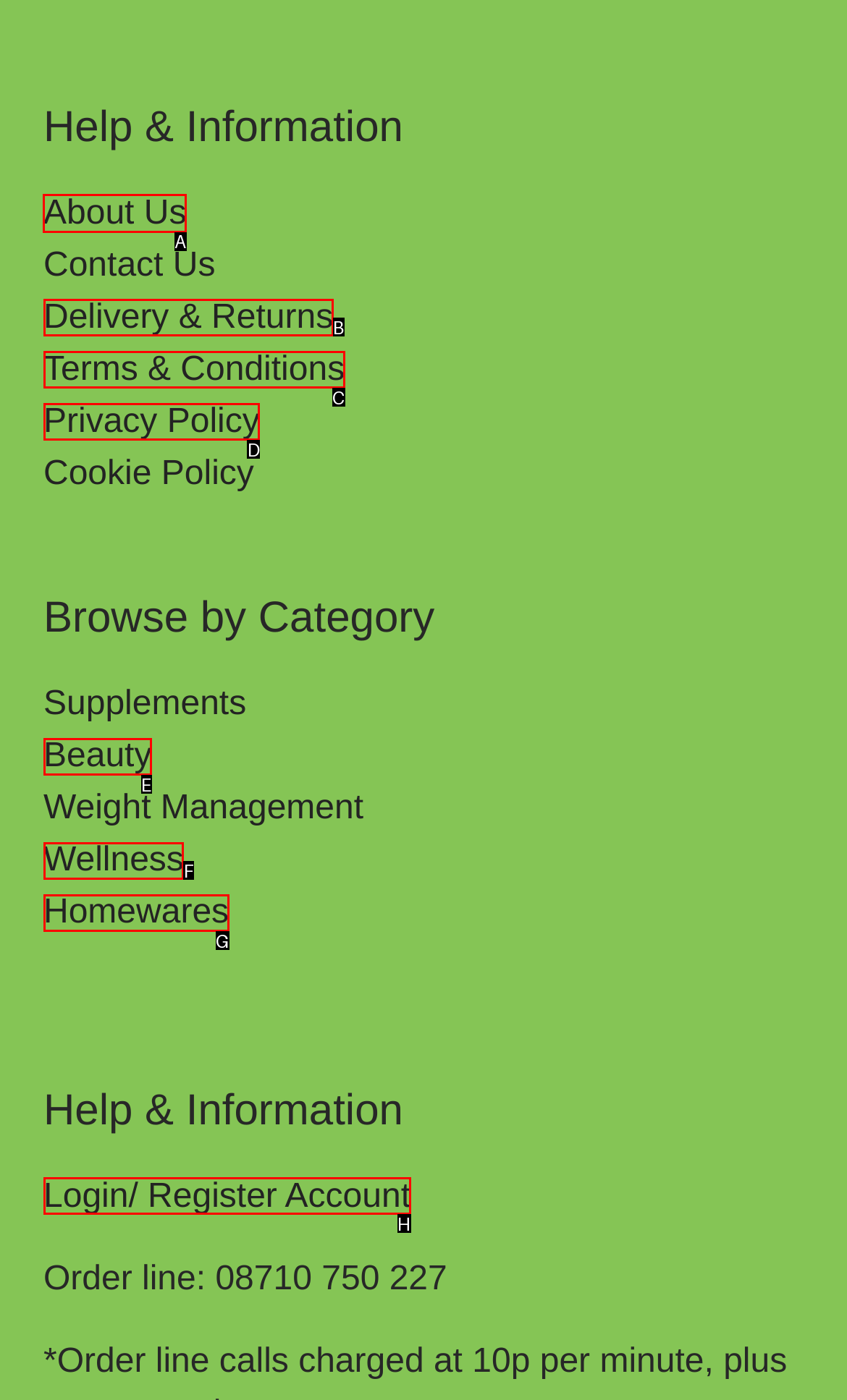Identify the letter of the UI element I need to click to carry out the following instruction: Click on About Us

A